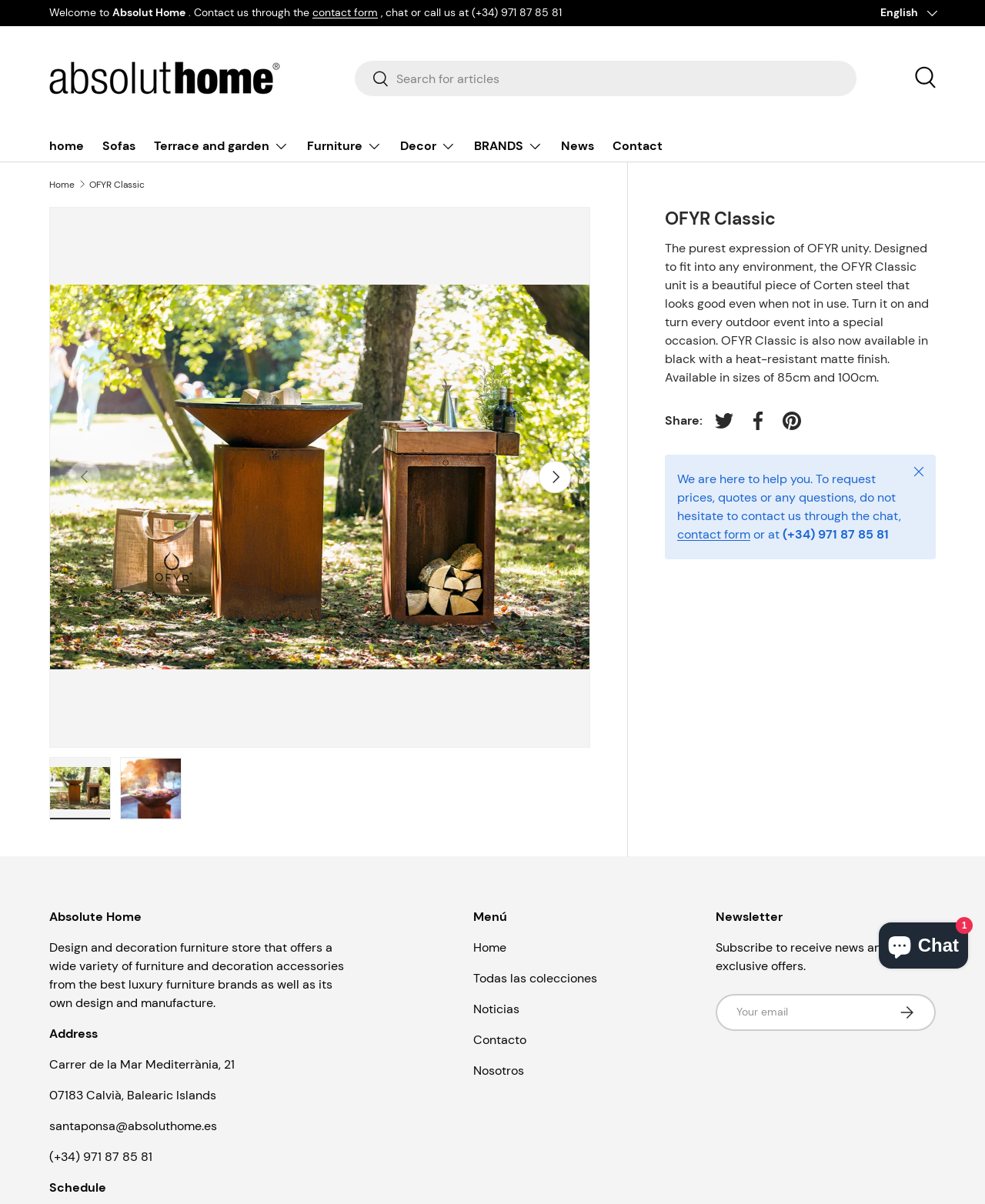Identify the bounding box coordinates for the element you need to click to achieve the following task: "View OFYR Classic gallery". Provide the bounding box coordinates as four float numbers between 0 and 1, in the form [left, top, right, bottom].

[0.05, 0.172, 0.599, 0.685]